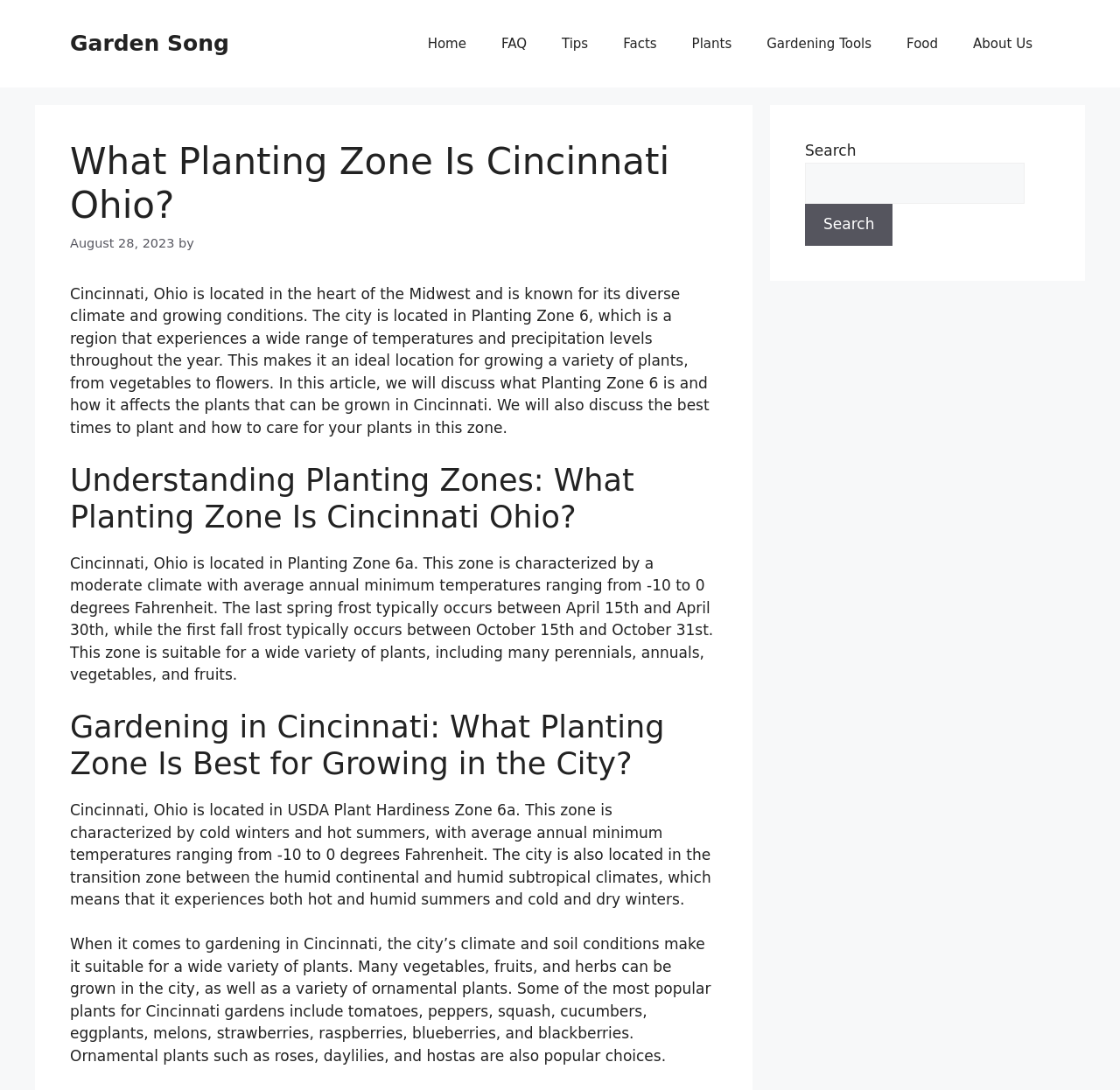What is the planting zone of Cincinnati, Ohio?
Based on the image, respond with a single word or phrase.

6a